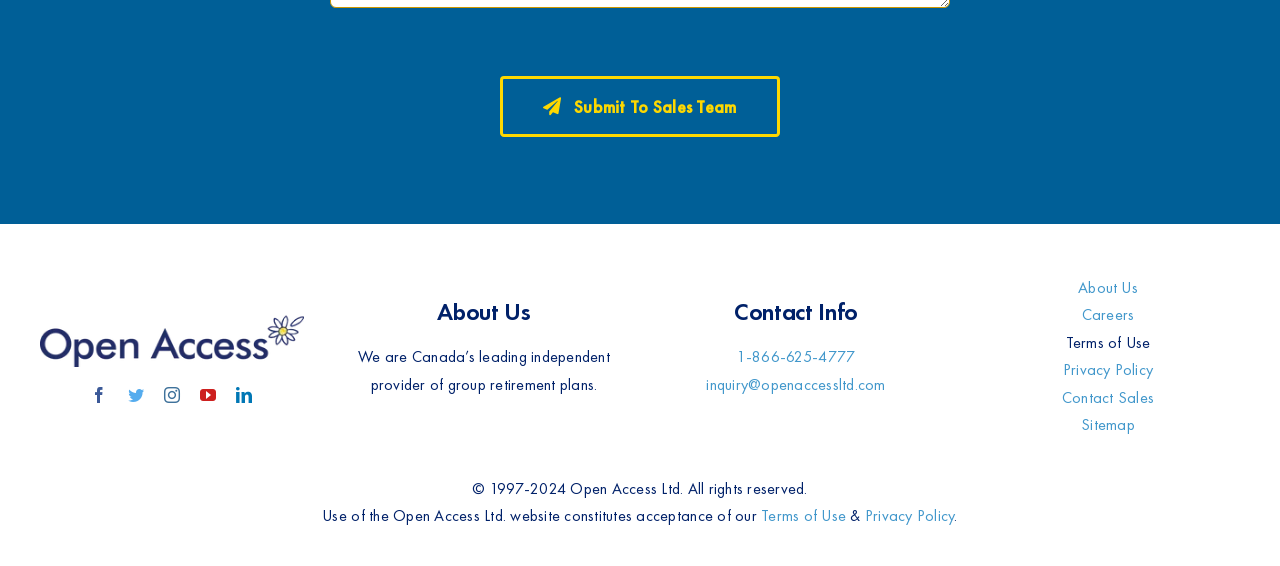What is the company's tagline?
Refer to the screenshot and deliver a thorough answer to the question presented.

The company's tagline can be found in the 'About Us' section, which is located in the middle of the page, and it describes the company as Canada’s leading independent provider of group retirement plans.